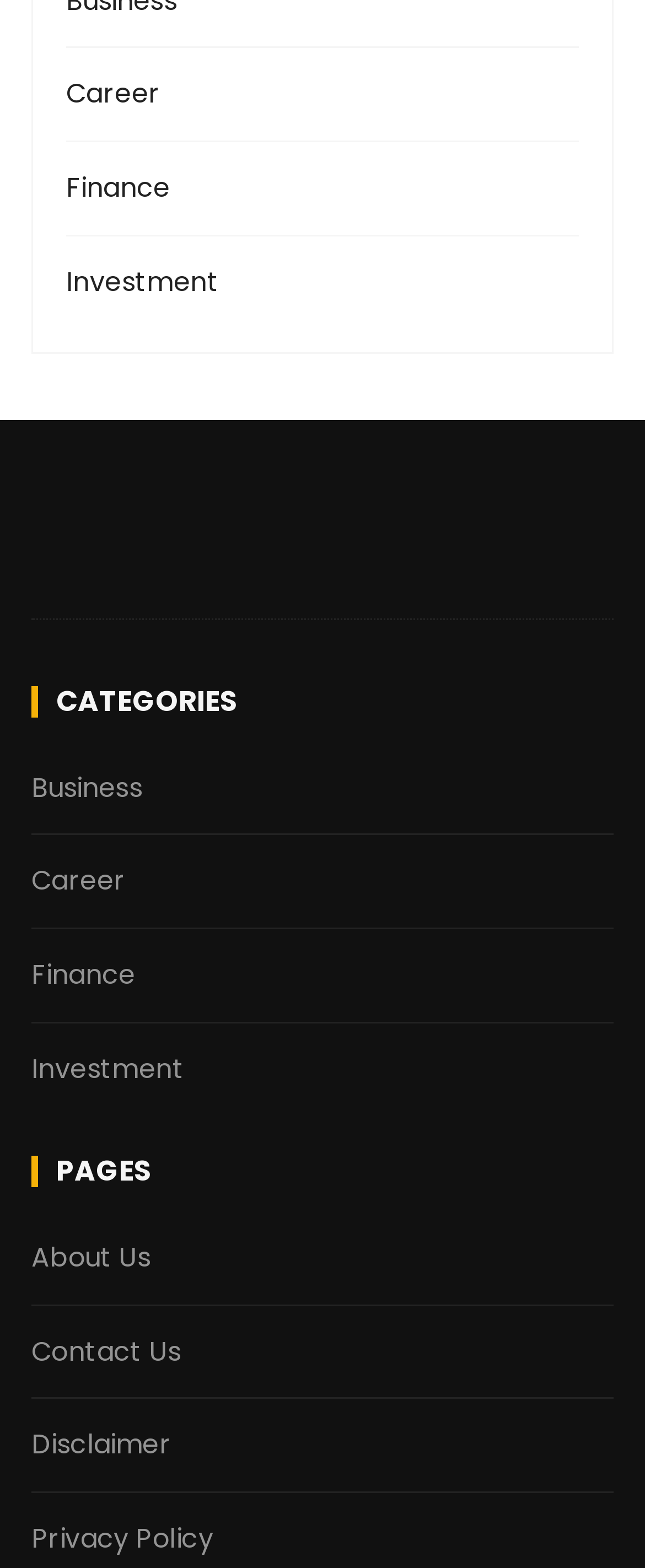Locate the bounding box of the user interface element based on this description: "Privacy Policy".

[0.048, 0.969, 0.331, 0.993]